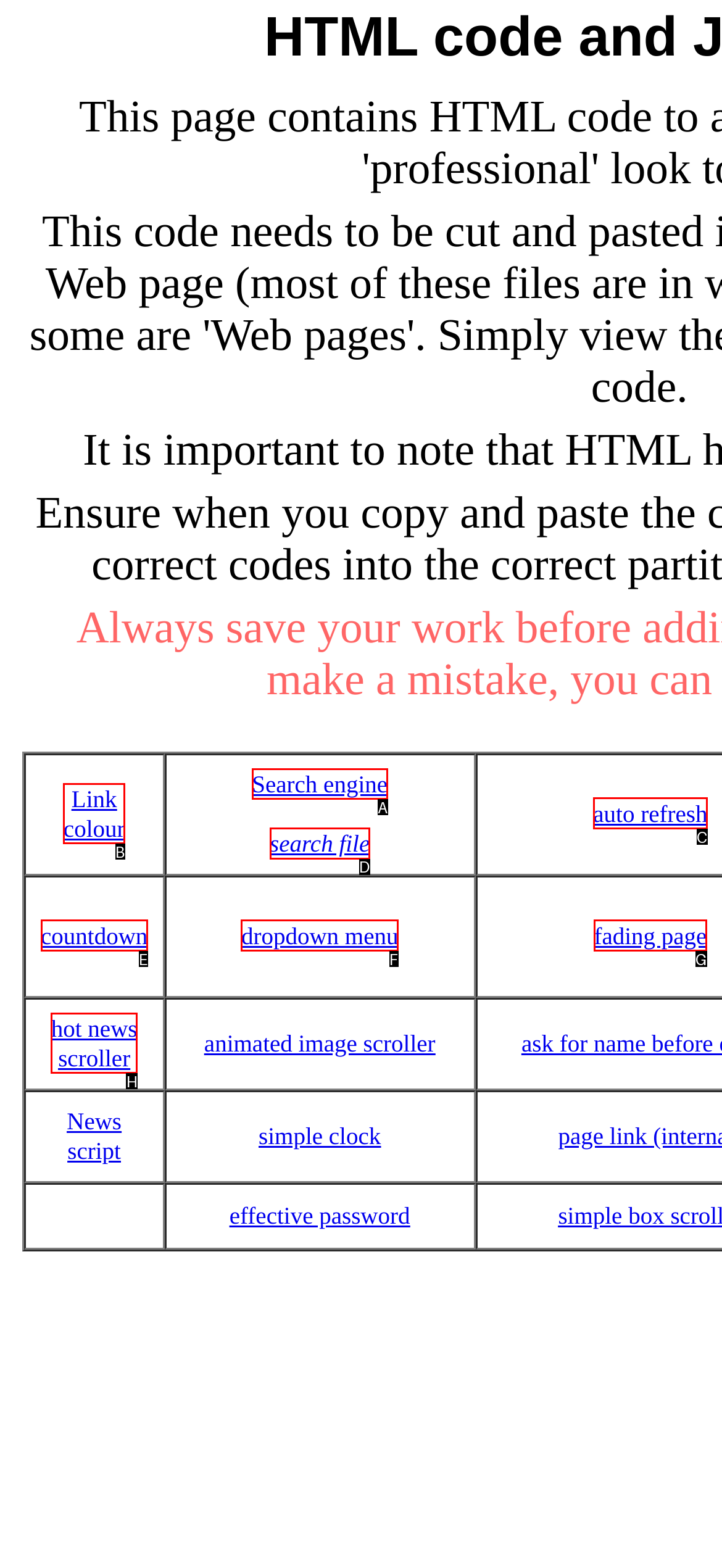Figure out which option to click to perform the following task: Open search engine
Provide the letter of the correct option in your response.

A